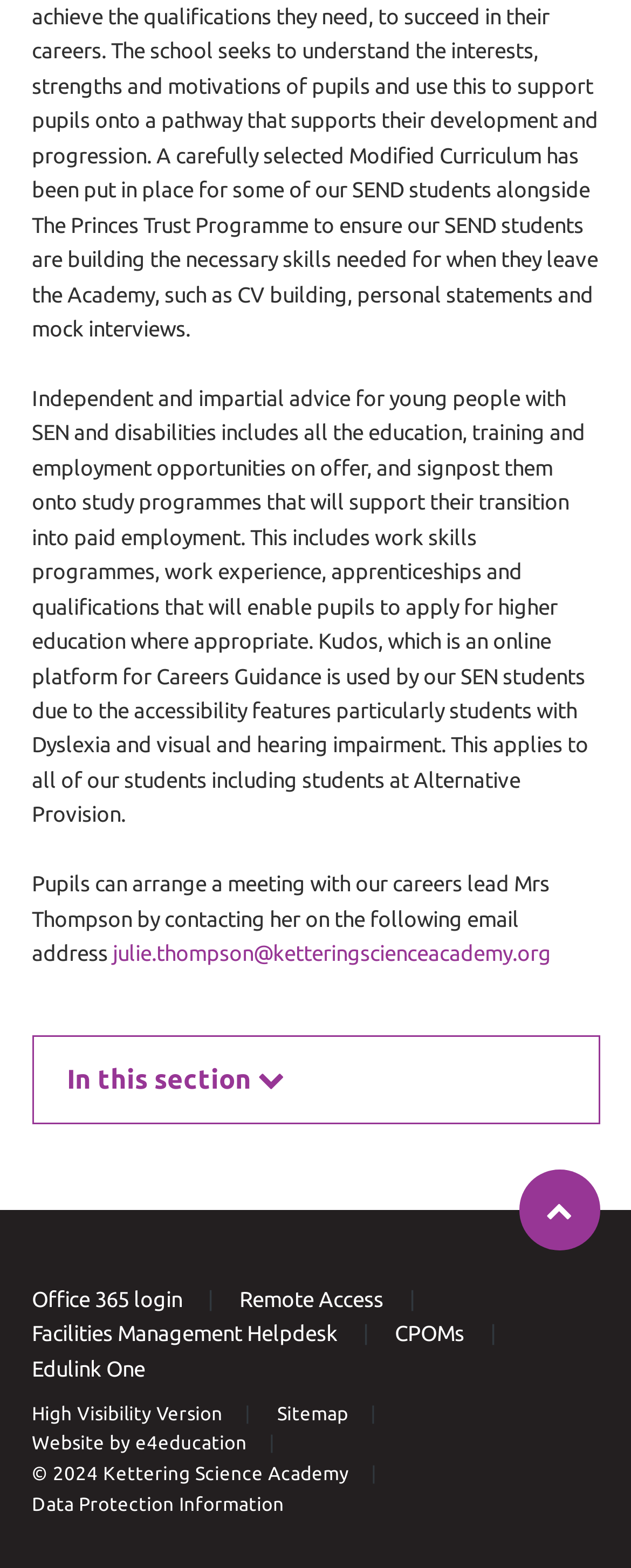What is Kudos used for?
Give a one-word or short phrase answer based on the image.

Careers Guidance